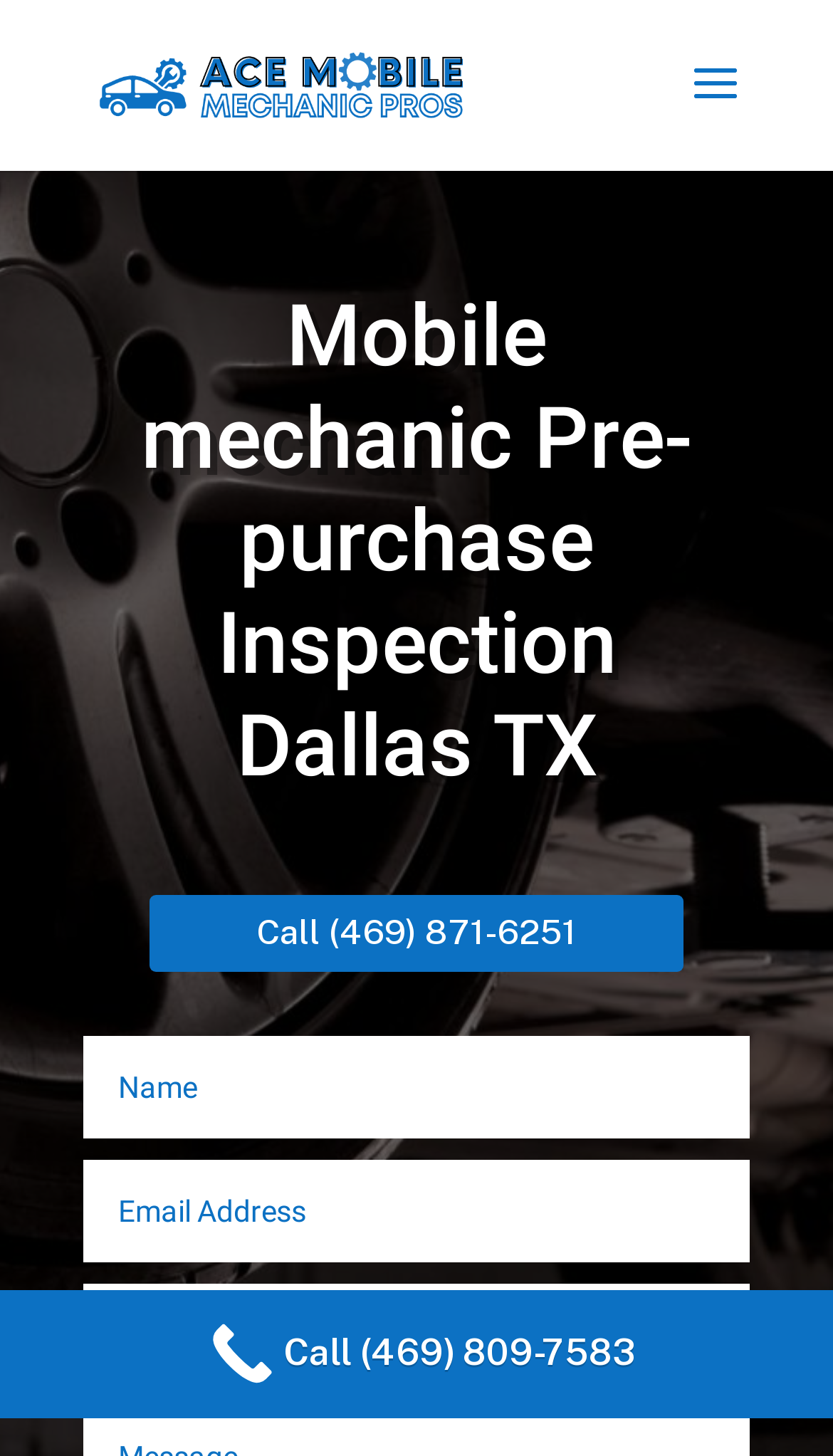Please answer the following query using a single word or phrase: 
What is the name of the mobile mechanic company?

Ace Mobile Mechanic Pros